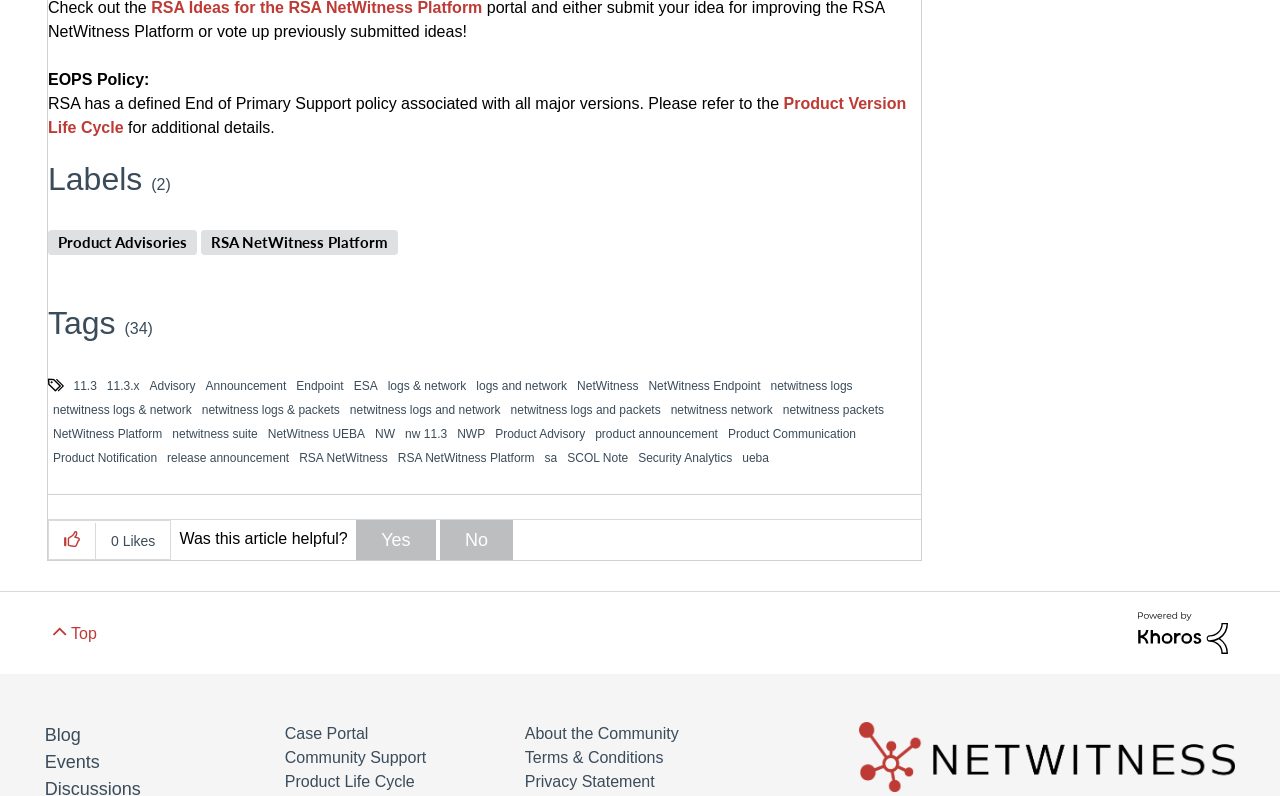Please answer the following question using a single word or phrase: 
What is the policy associated with all major versions?

End of Primary Support